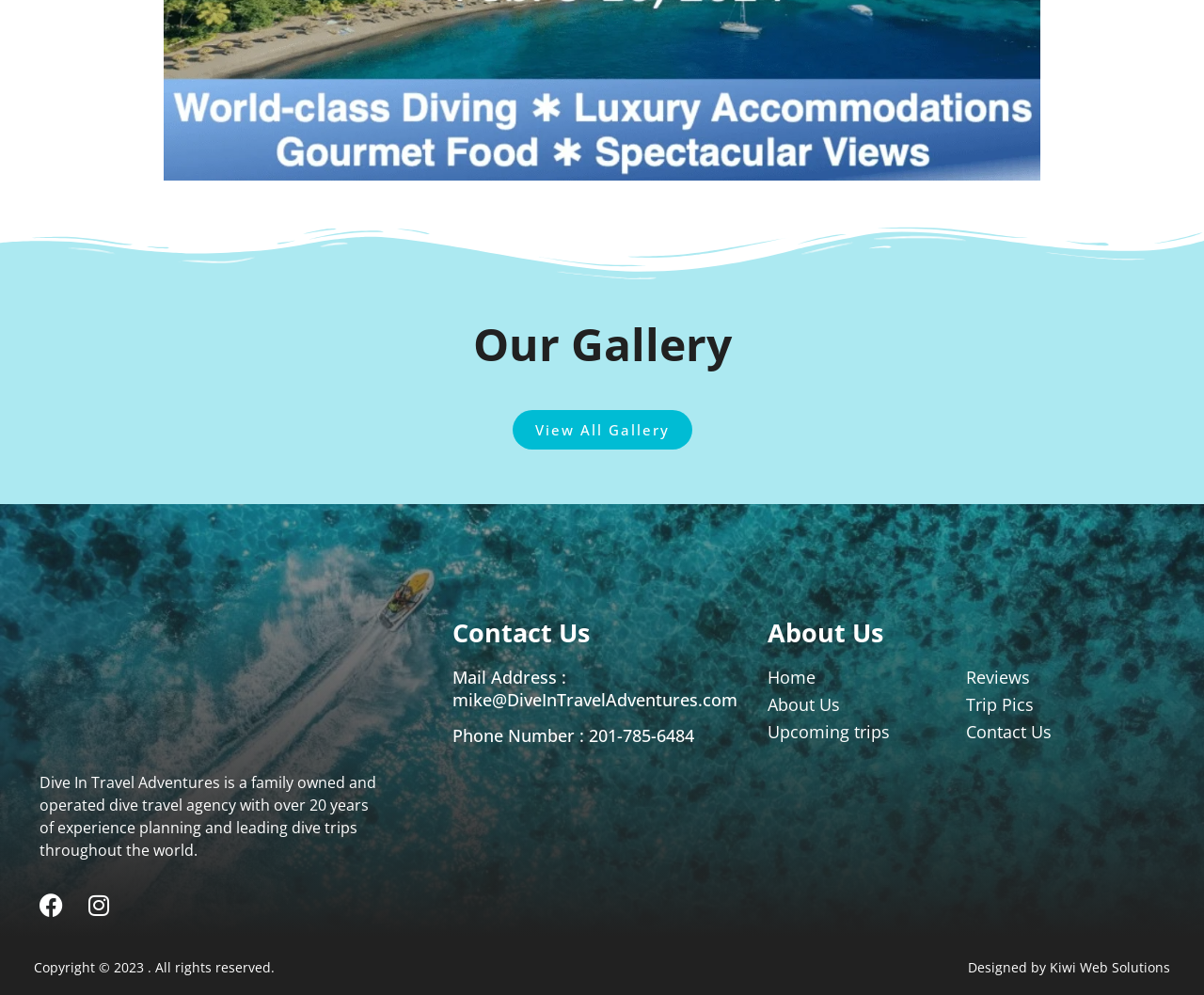Using the details from the image, please elaborate on the following question: What is the name of the dive travel agency?

I found the answer by looking at the StaticText element with the text 'is a family owned and operated dive travel agency with over 20 years of experience planning and leading dive trips throughout the world.' which mentions the name of the agency as 'Dive In Travel Adventures'.